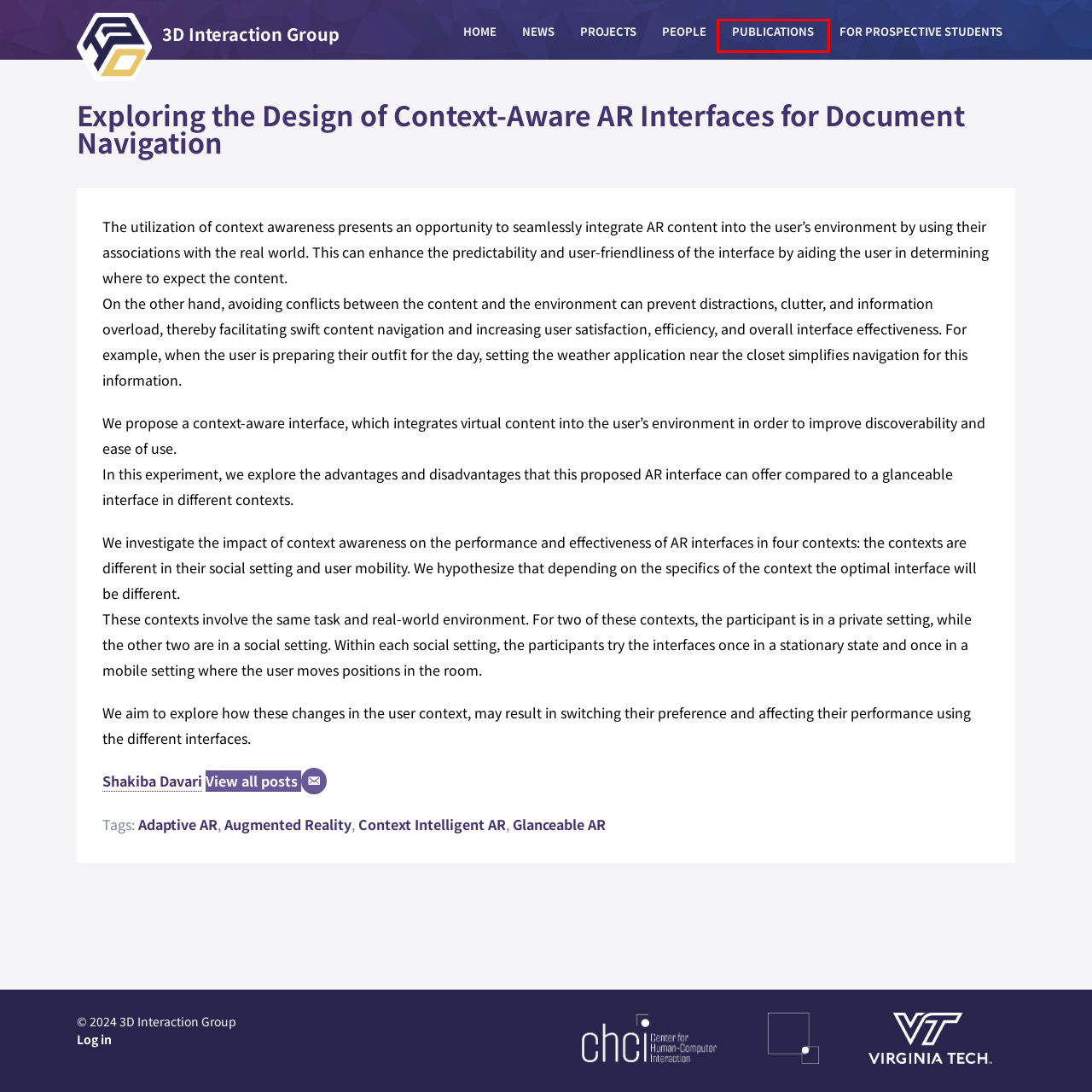Analyze the screenshot of a webpage that features a red rectangle bounding box. Pick the webpage description that best matches the new webpage you would see after clicking on the element within the red bounding box. Here are the candidates:
A. Augmented Reality | 3D Interaction Group
B. For Prospective Students | 3D Interaction Group
C. Context Intelligent AR | 3D Interaction Group
D. Shakiba Davari | 3D Interaction Group
E. Projects | 3D Interaction Group
F. Publications | 3D Interaction Group
G. Log In ‹ 3D Interaction Group — WordPress
H. Glanceable AR | 3D Interaction Group

F